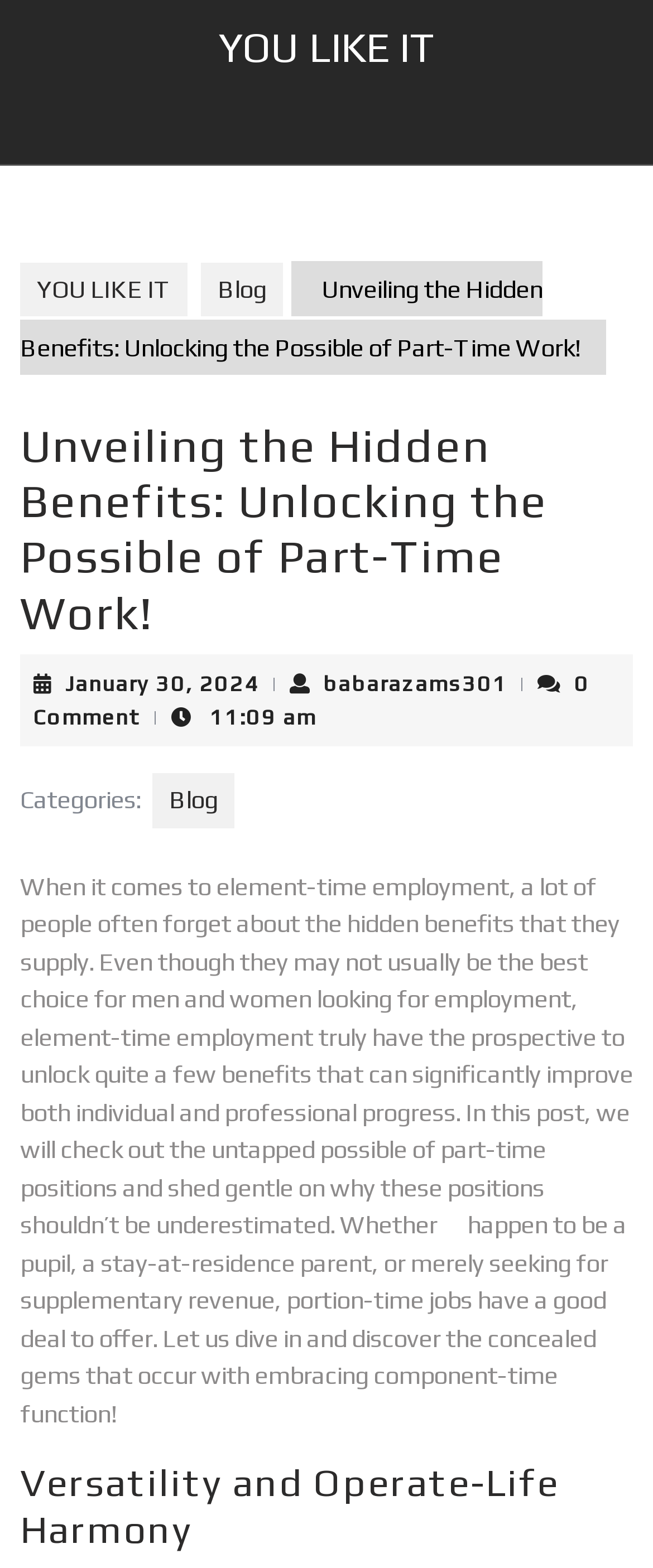Provide the bounding box coordinates for the UI element that is described by this text: "January 30, 2024January 30, 2024". The coordinates should be in the form of four float numbers between 0 and 1: [left, top, right, bottom].

[0.1, 0.428, 0.397, 0.444]